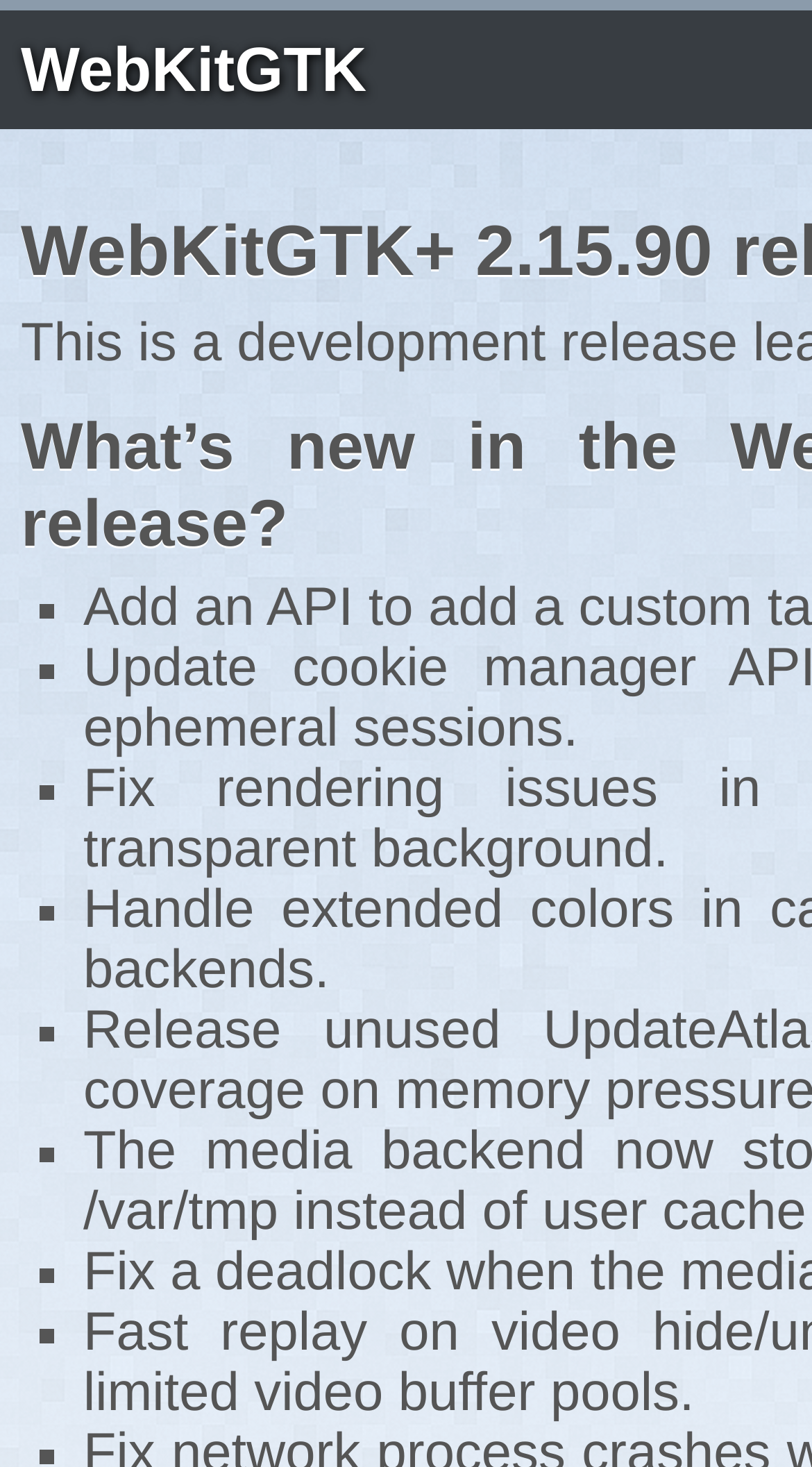What is the first link on the webpage?
Based on the image content, provide your answer in one word or a short phrase.

WebKitGTK